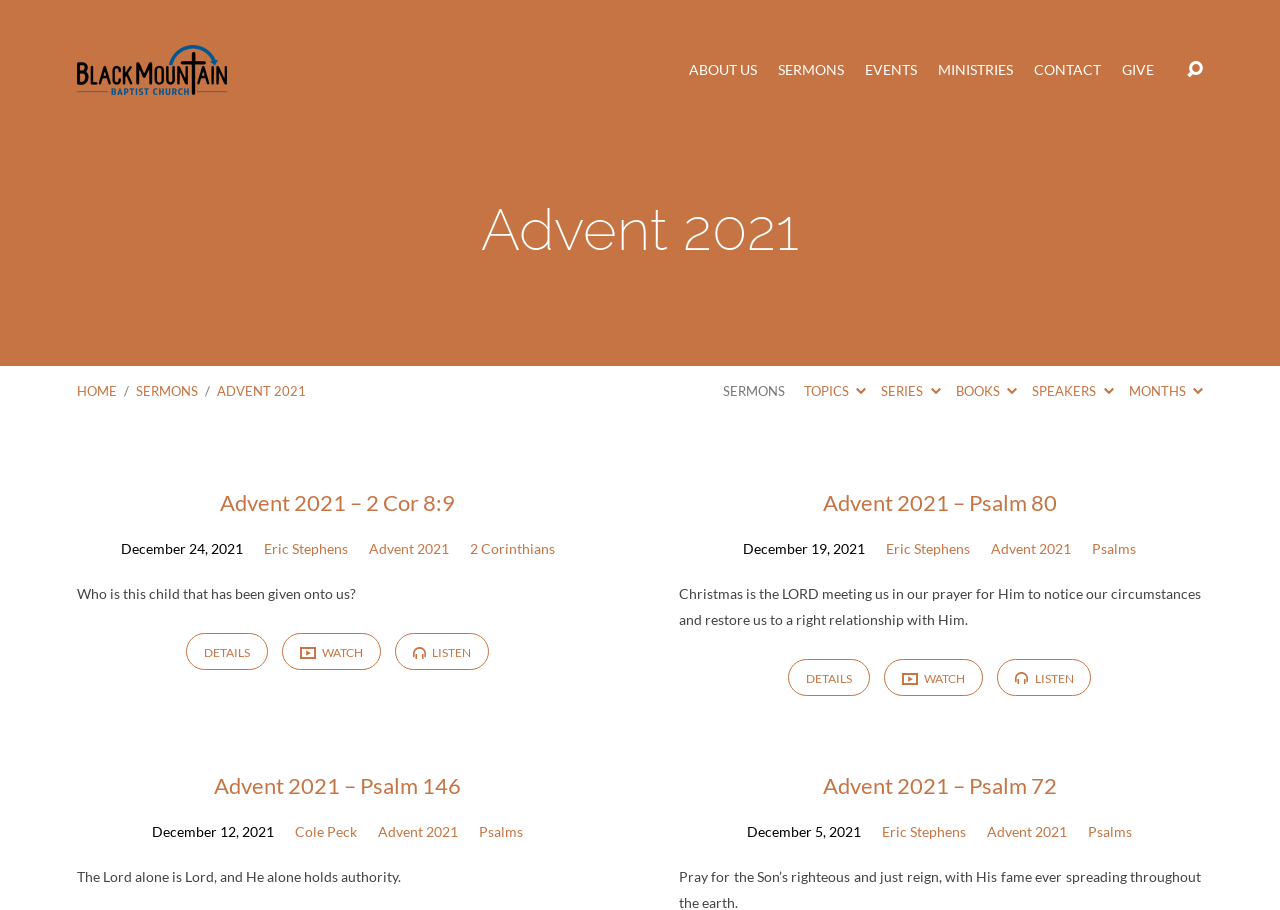Could you locate the bounding box coordinates for the section that should be clicked to accomplish this task: "search for something".

[0.902, 0.049, 0.94, 0.104]